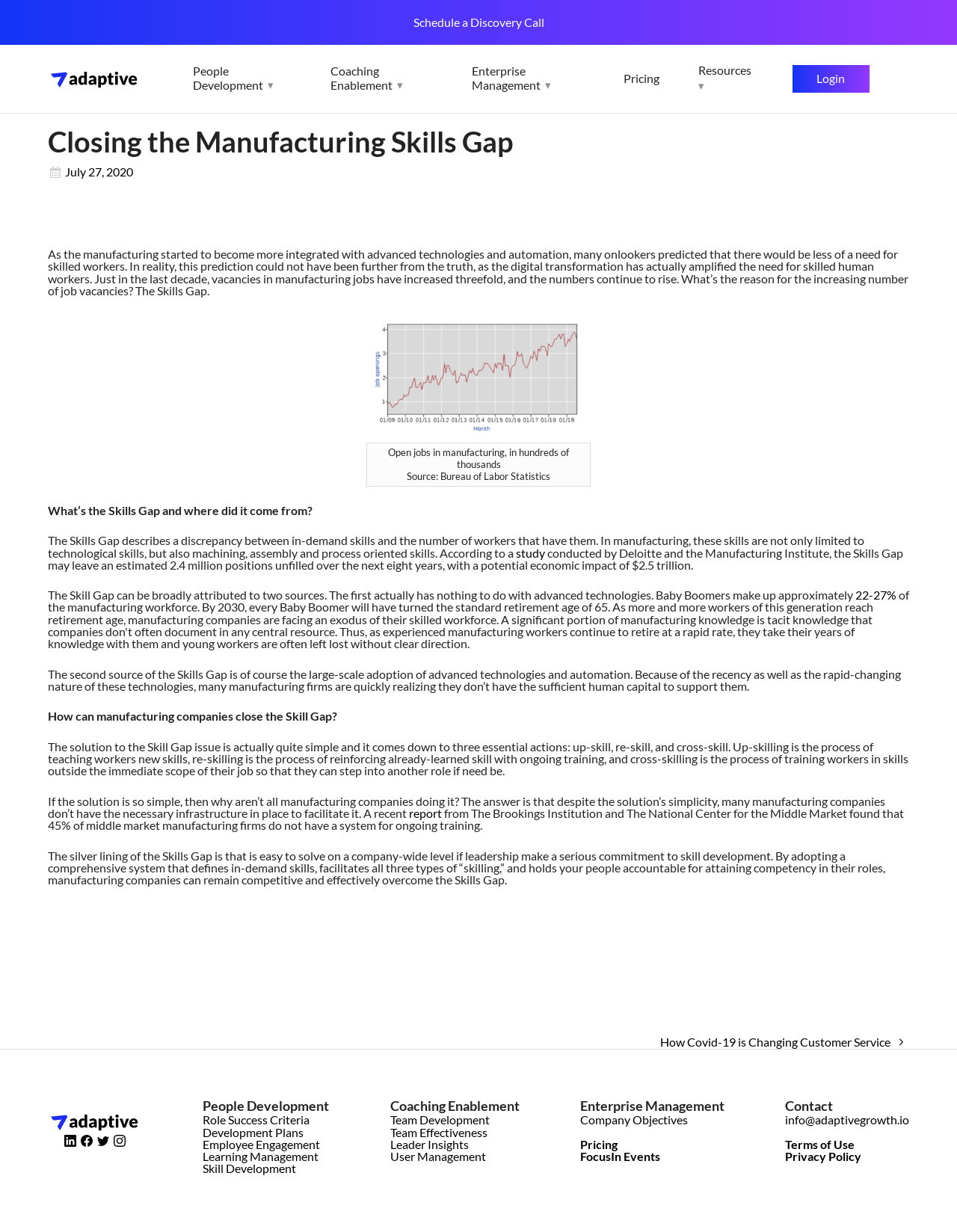Examine the image and give a thorough answer to the following question:
What is the potential economic impact of the Skills Gap?

According to a study by Deloitte and the Manufacturing Institute, the Skills Gap may have a potential economic impact of $2.5 trillion over the next eight years if left unaddressed.